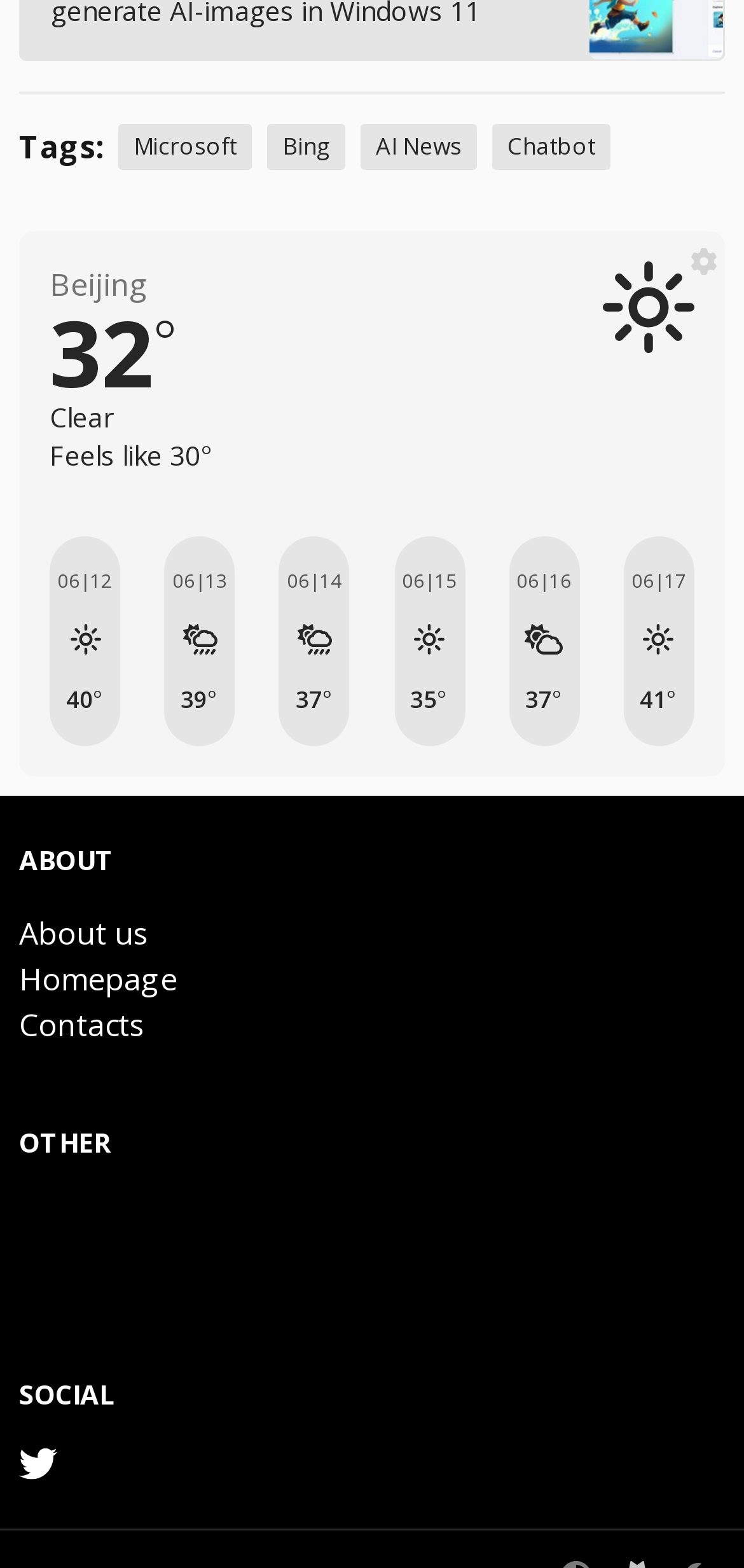Identify the bounding box coordinates of the area that should be clicked in order to complete the given instruction: "Check the weather in Beijing". The bounding box coordinates should be four float numbers between 0 and 1, i.e., [left, top, right, bottom].

[0.067, 0.168, 0.2, 0.195]